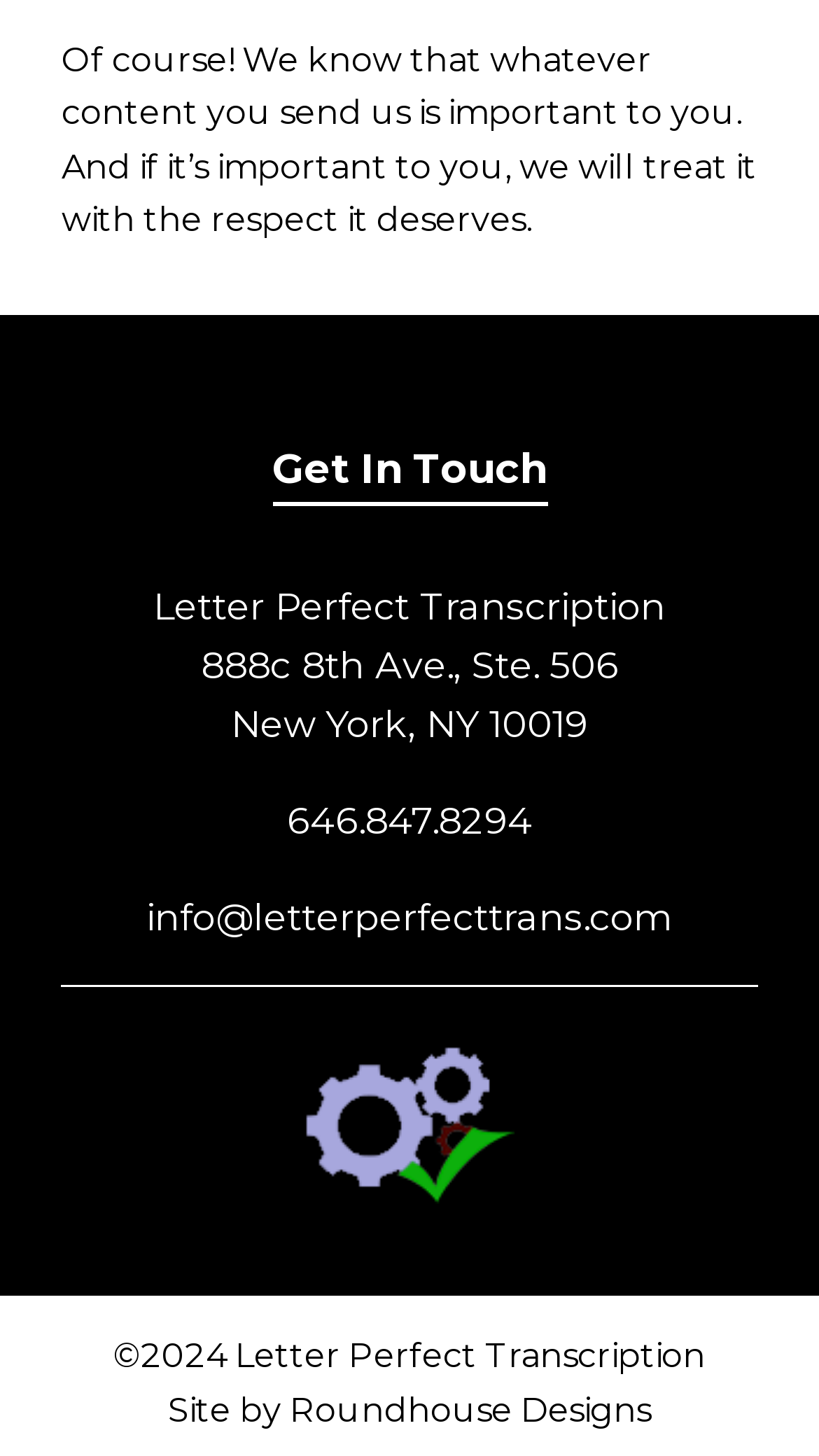Using the provided element description: "©2024 Letter Perfect Transcription", identify the bounding box coordinates. The coordinates should be four floats between 0 and 1 in the order [left, top, right, bottom].

[0.138, 0.918, 0.862, 0.945]